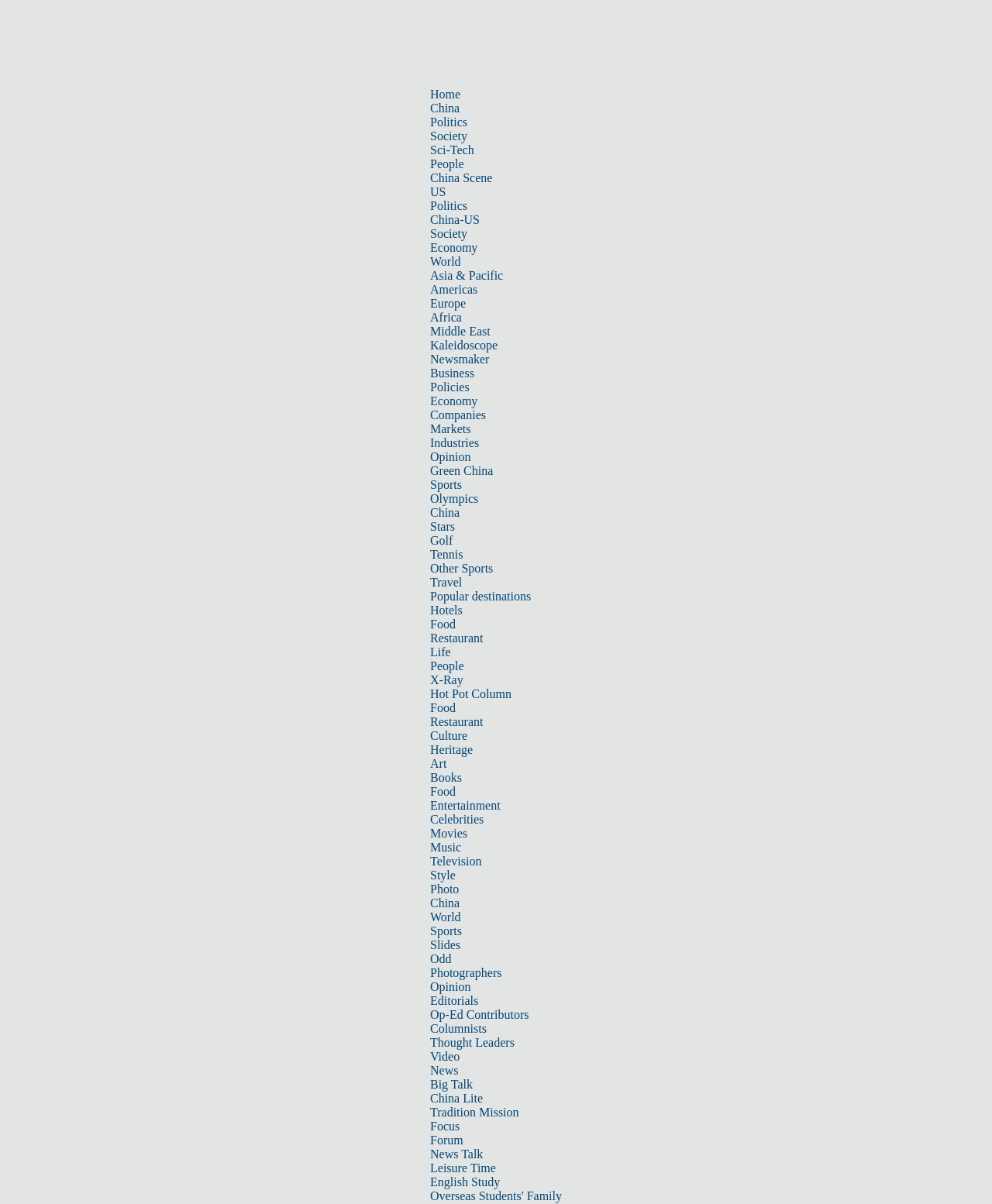Identify the bounding box coordinates of the region that needs to be clicked to carry out this instruction: "Click on Home". Provide these coordinates as four float numbers ranging from 0 to 1, i.e., [left, top, right, bottom].

[0.434, 0.073, 0.464, 0.084]